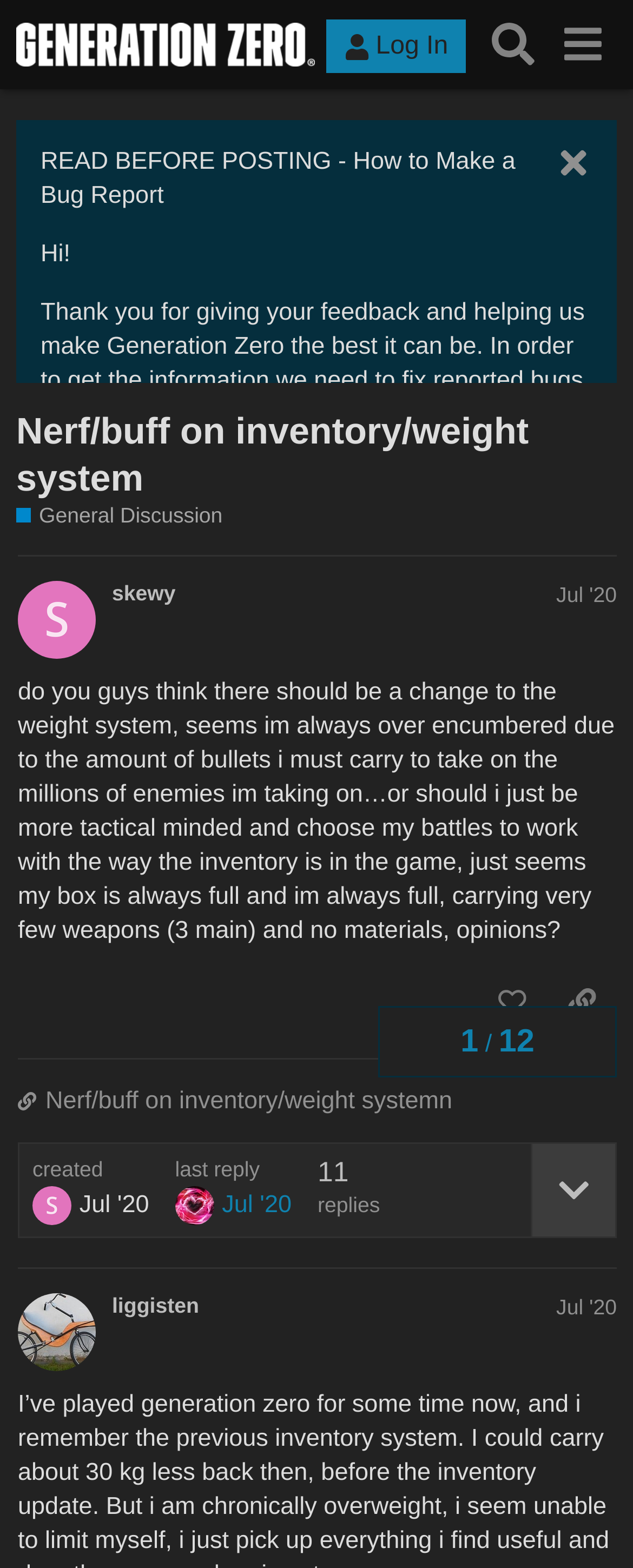What is the date of the last reply?
Please provide a comprehensive and detailed answer to the question.

I determined the answer by looking at the bottom of the webpage, where I found a generic element with the text 'Jul 5, 2020 10:17 am'. This suggests that the last reply was made on this date and time.